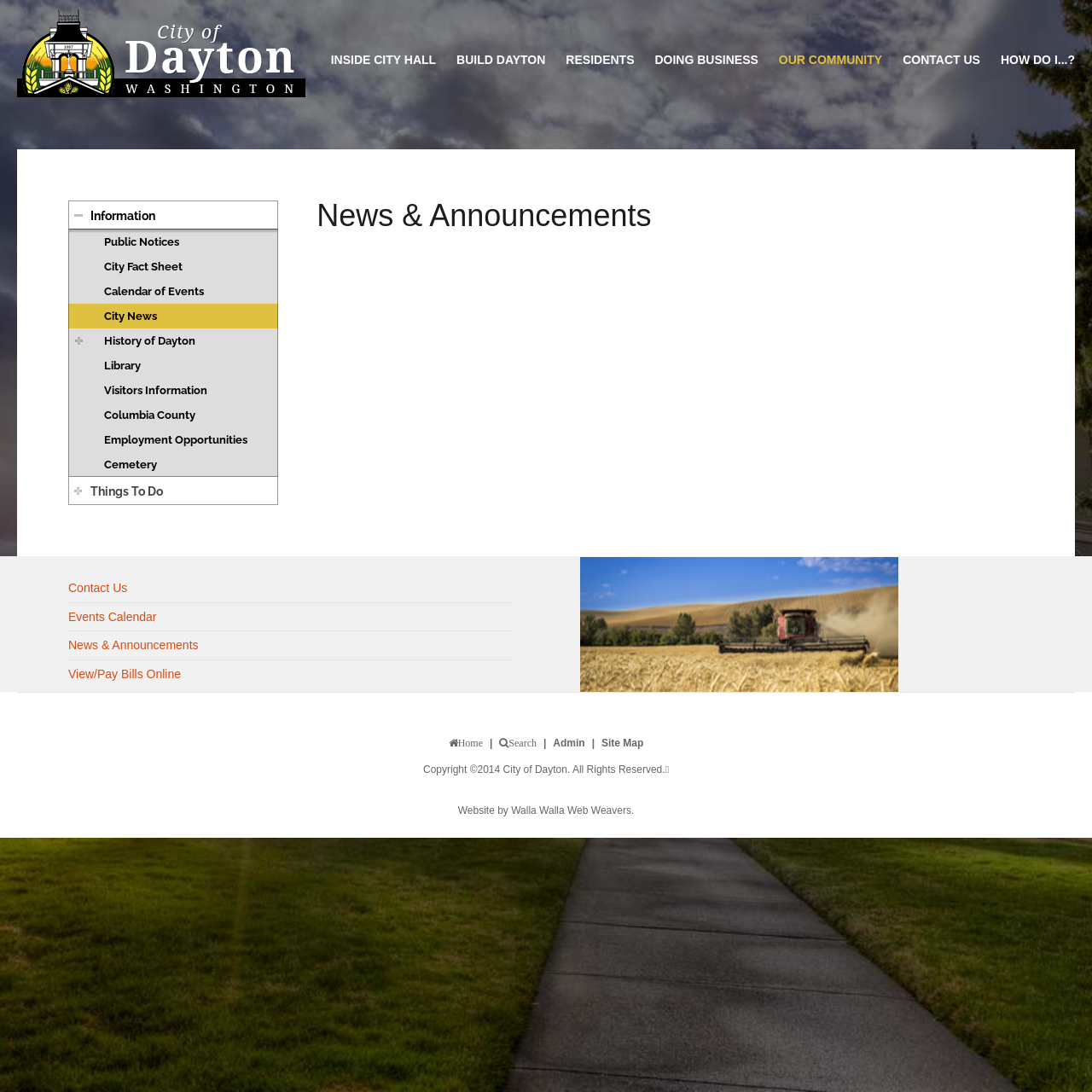Determine the bounding box coordinates for the clickable element required to fulfill the instruction: "View Building Permits". Provide the coordinates as four float numbers between 0 and 1, i.e., [left, top, right, bottom].

[0.058, 0.135, 0.182, 0.156]